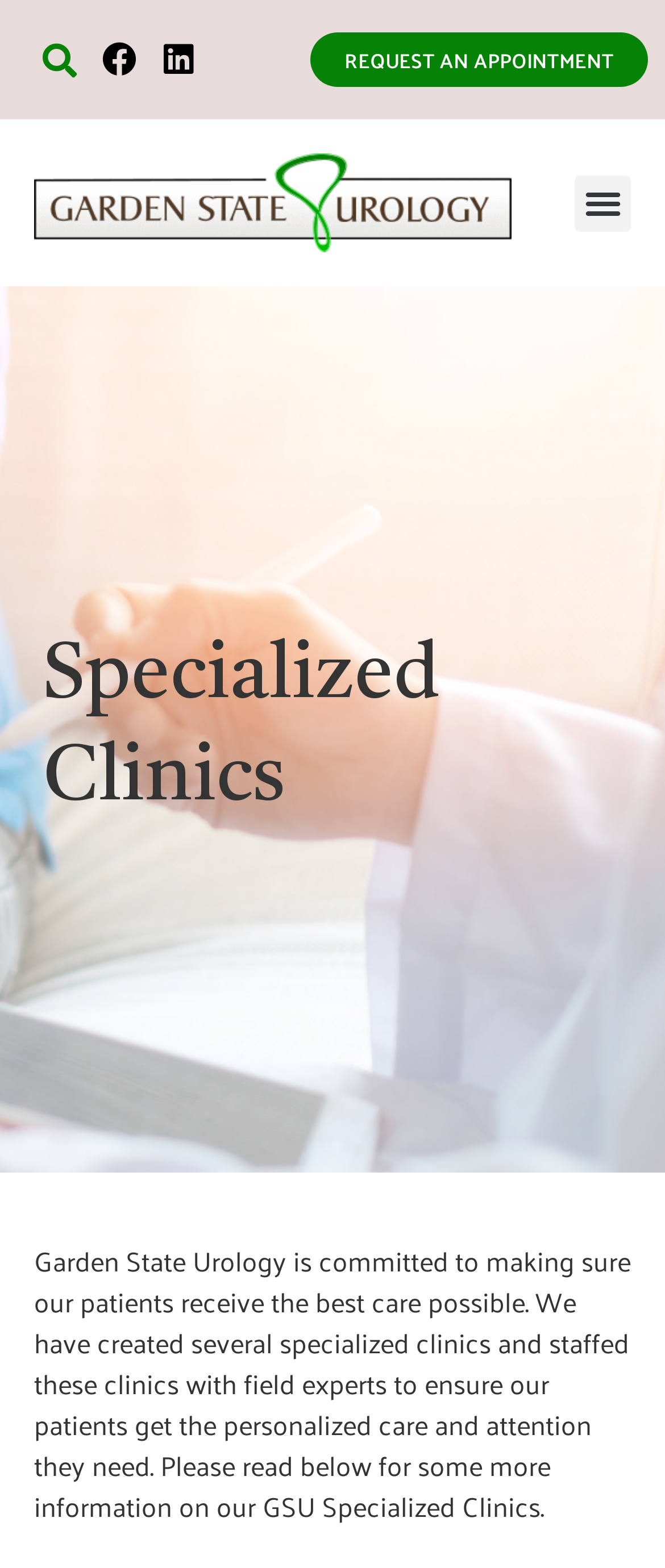Create an in-depth description of the webpage, covering main sections.

The webpage is about Garden State Urology, a medical clinic that offers specialized services. At the top left corner, there is a navigation search button. Next to it, there are social media links to Facebook and LinkedIn. On the top right corner, there is a prominent call-to-action button to request an appointment. 

Below the top navigation section, there is a menu toggle button on the right side, which is currently not expanded. When expanded, it reveals a heading that reads "Specialized Clinics". 

The main content of the webpage is a paragraph of text that describes the clinic's commitment to providing personalized care to its patients through its specialized clinics, staffed by field experts. This text is located below the navigation section and spans almost the entire width of the page.